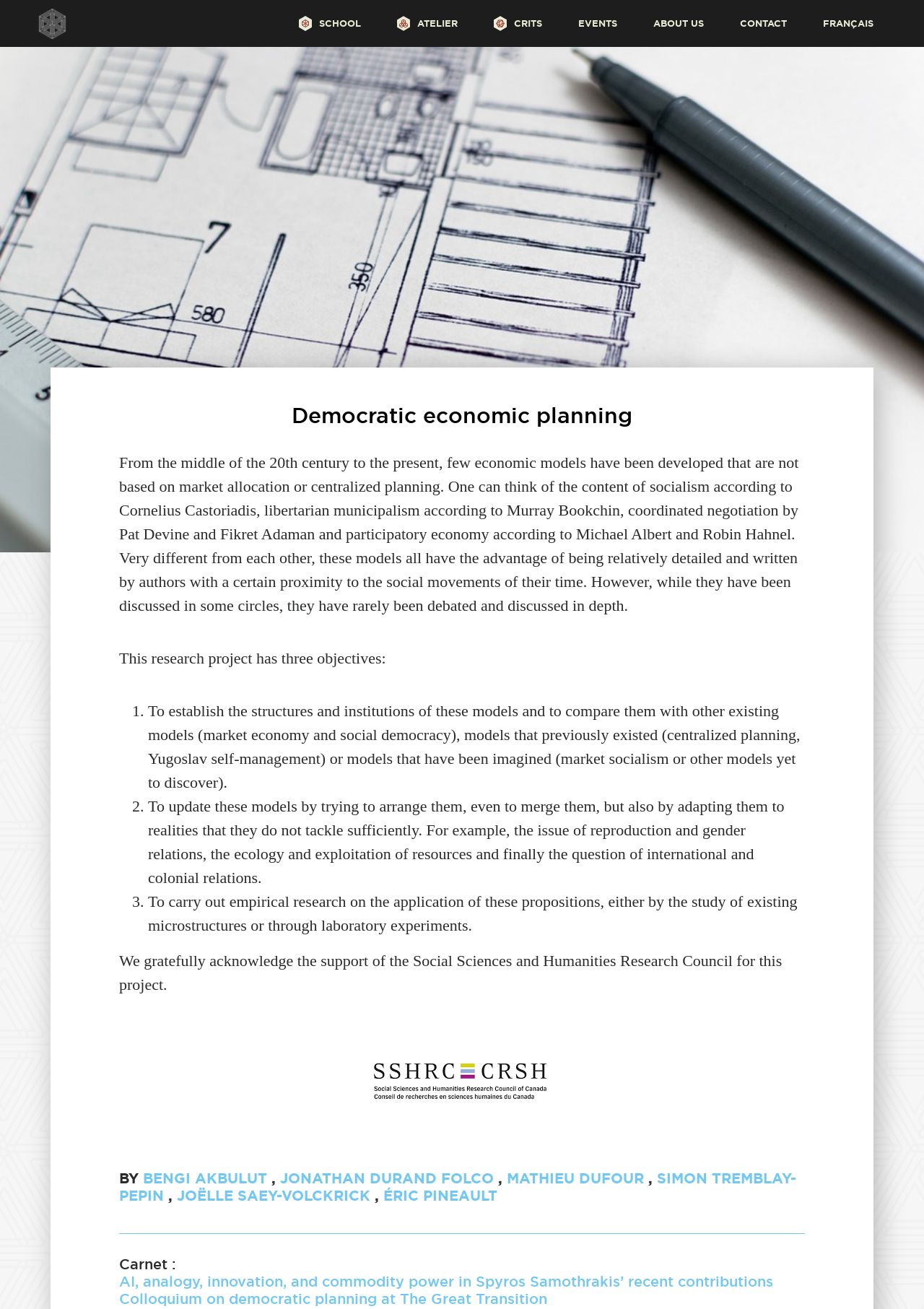Determine the bounding box for the UI element described here: "Jonathan Durand Folco".

[0.303, 0.894, 0.539, 0.906]